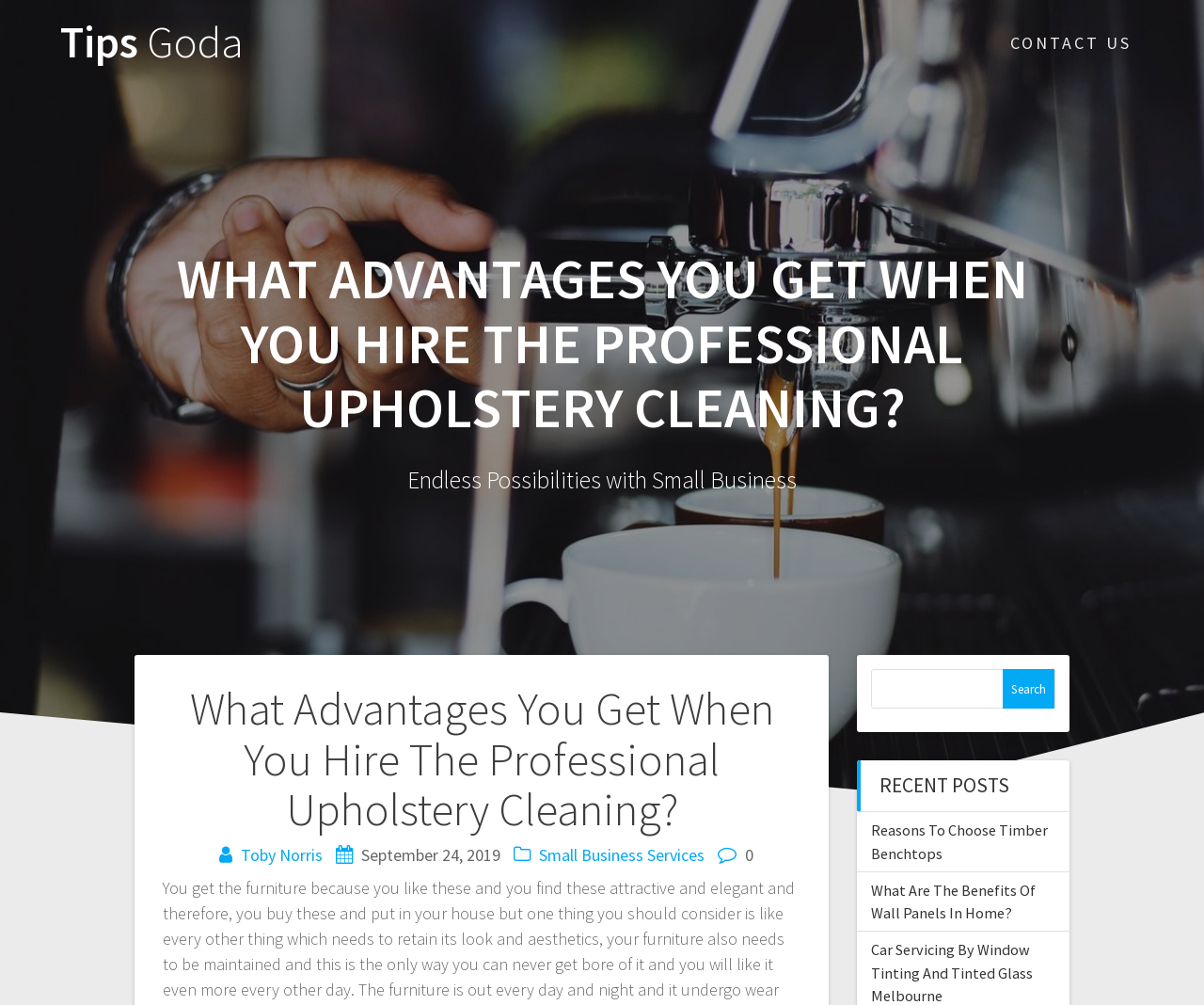Determine the bounding box coordinates of the clickable element to complete this instruction: "Click on the 'Reasons To Choose Timber Benchtops' link". Provide the coordinates in the format of four float numbers between 0 and 1, [left, top, right, bottom].

[0.723, 0.817, 0.87, 0.858]